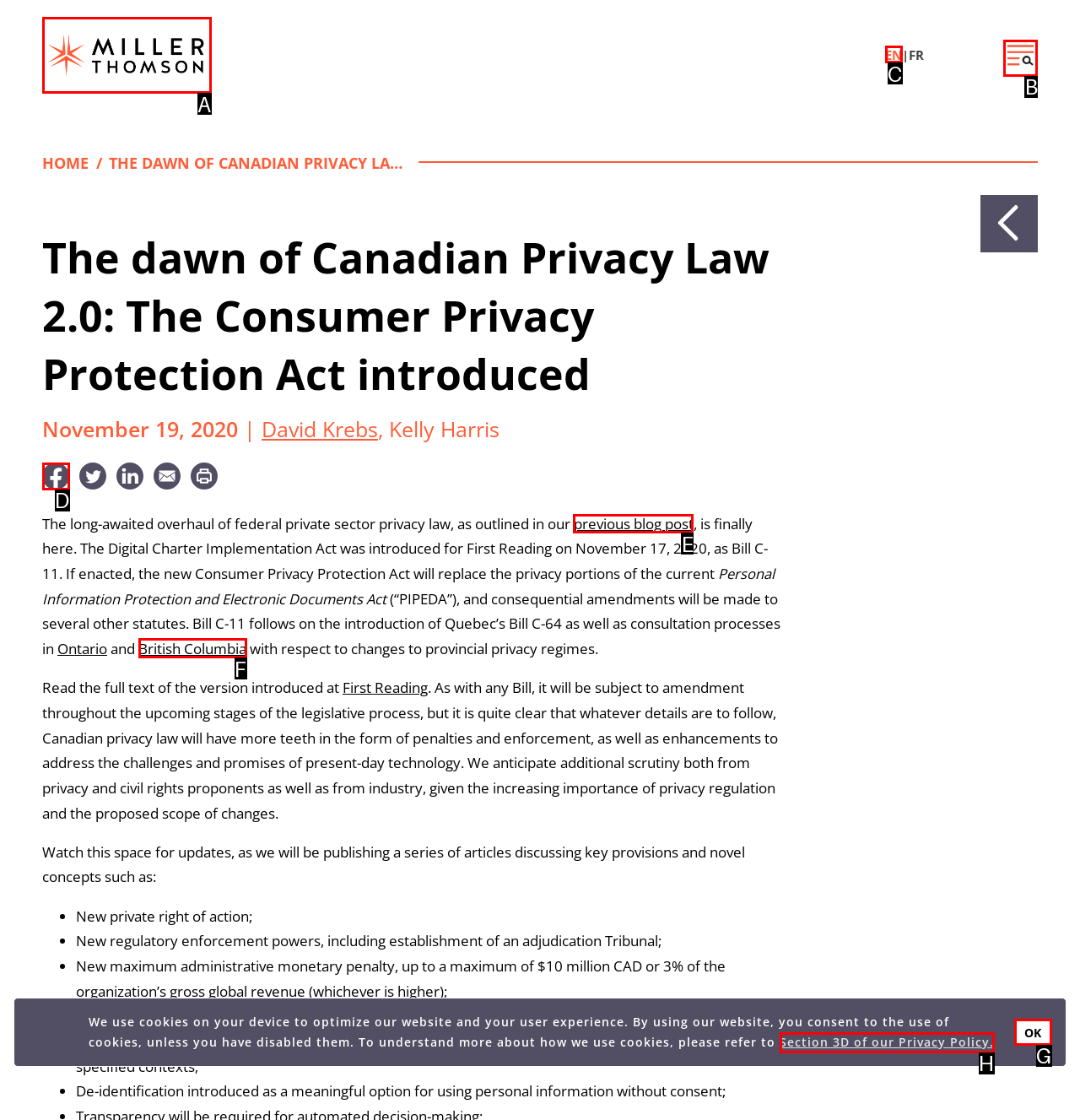Find the HTML element to click in order to complete this task: Read the full blog post
Answer with the letter of the correct option.

E